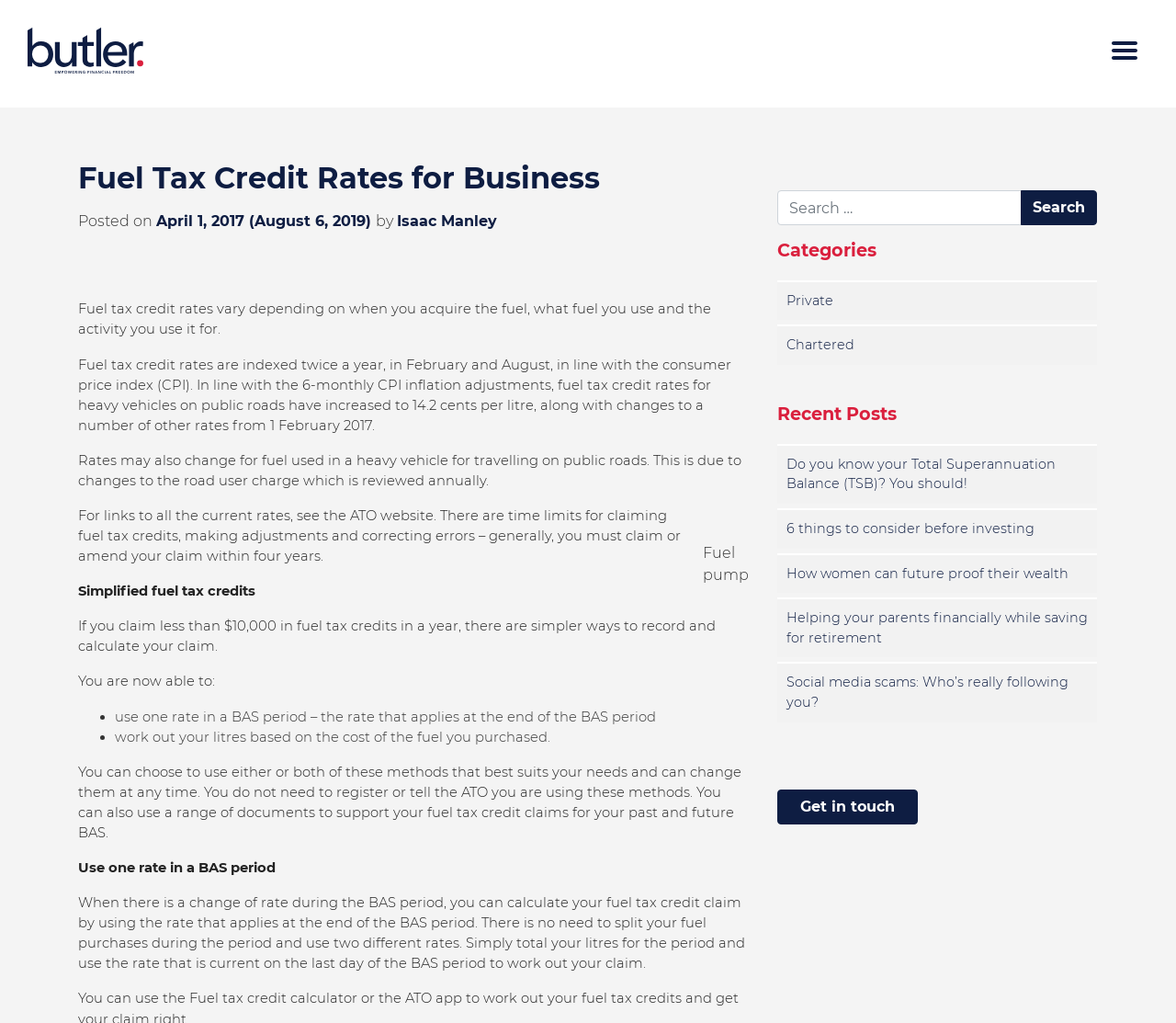Determine the bounding box coordinates of the UI element that matches the following description: "Private". The coordinates should be four float numbers between 0 and 1 in the format [left, top, right, bottom].

[0.661, 0.276, 0.933, 0.313]